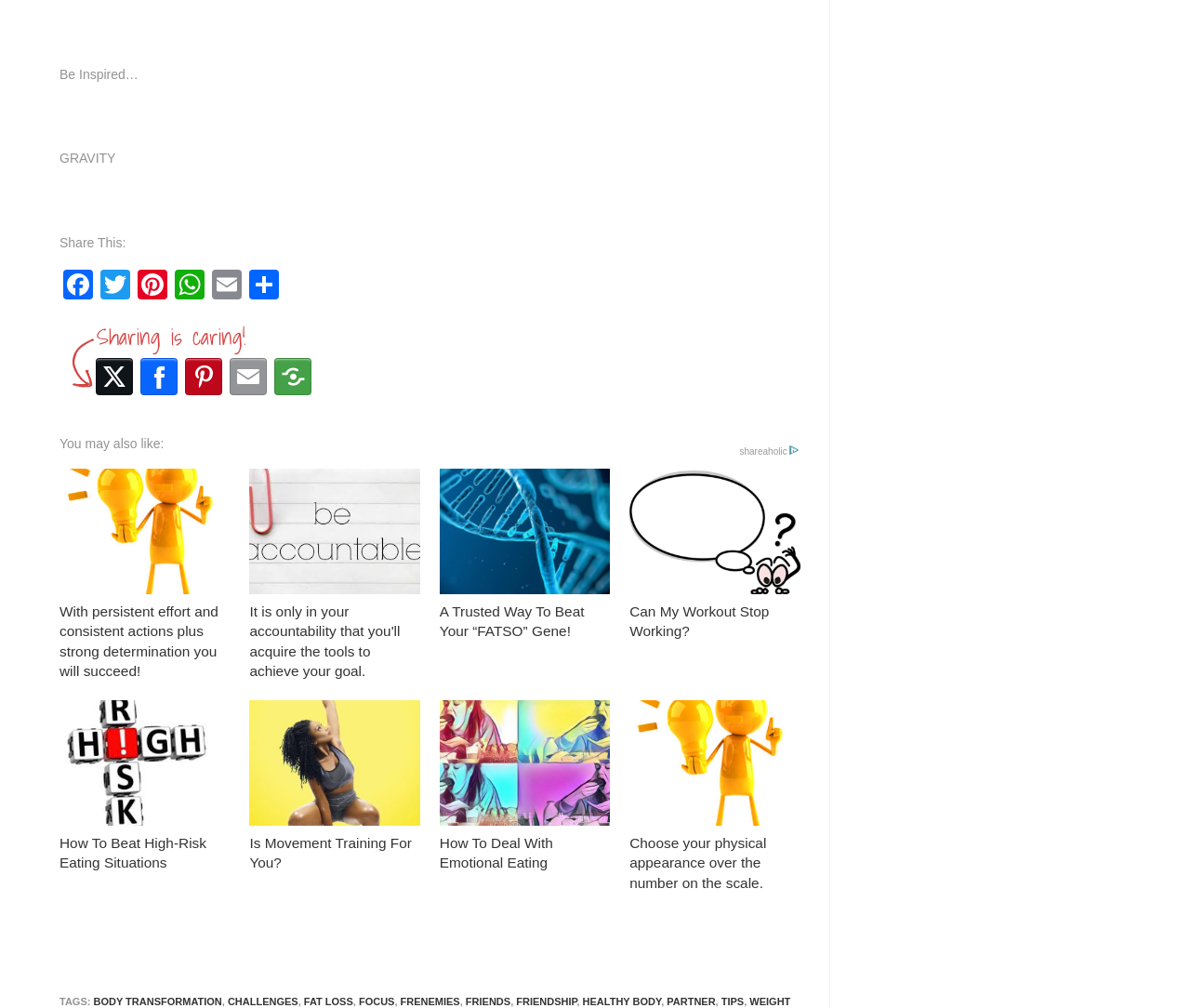Using the description "body transformation", locate and provide the bounding box of the UI element.

[0.078, 0.988, 0.187, 0.999]